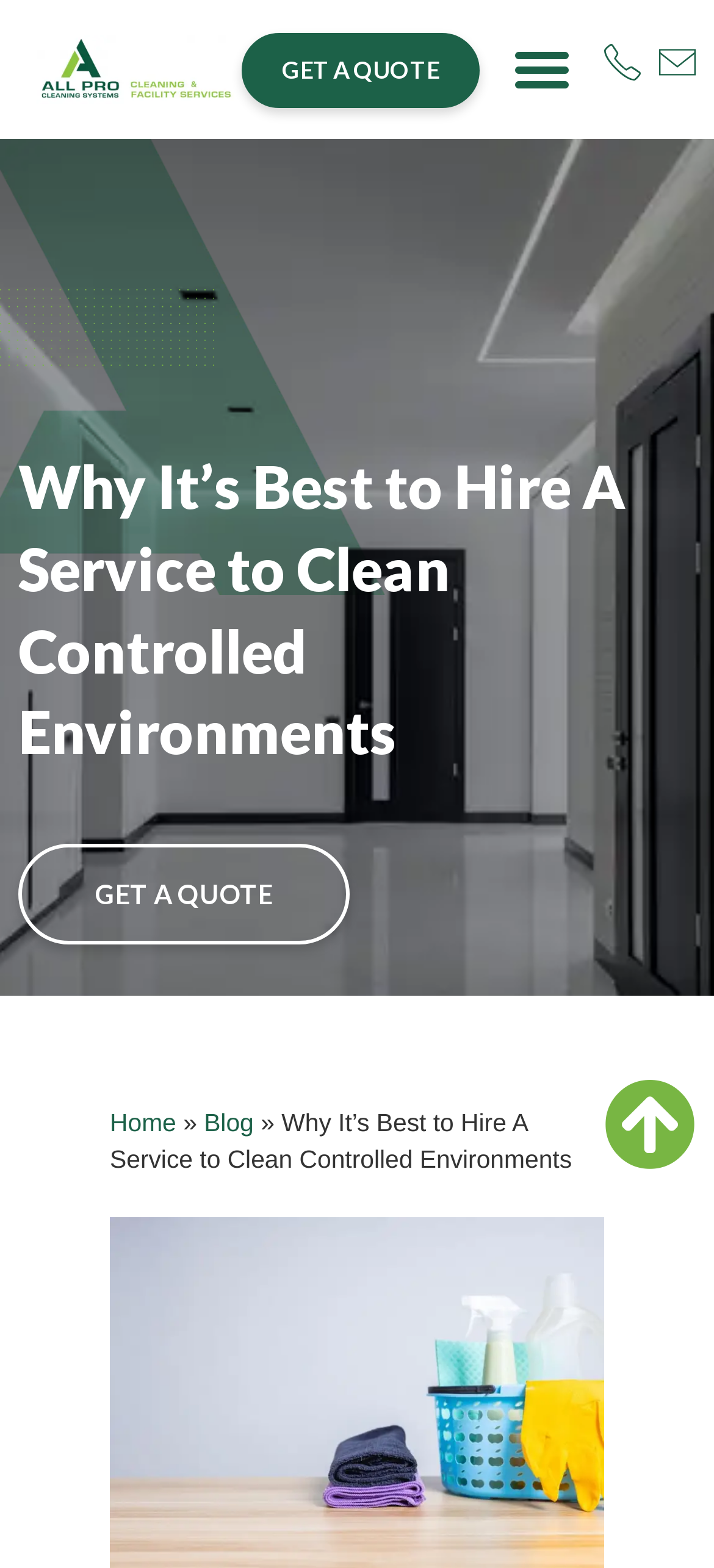Answer the question with a brief word or phrase:
How many 'GET A QUOTE' links are there on the webpage?

2